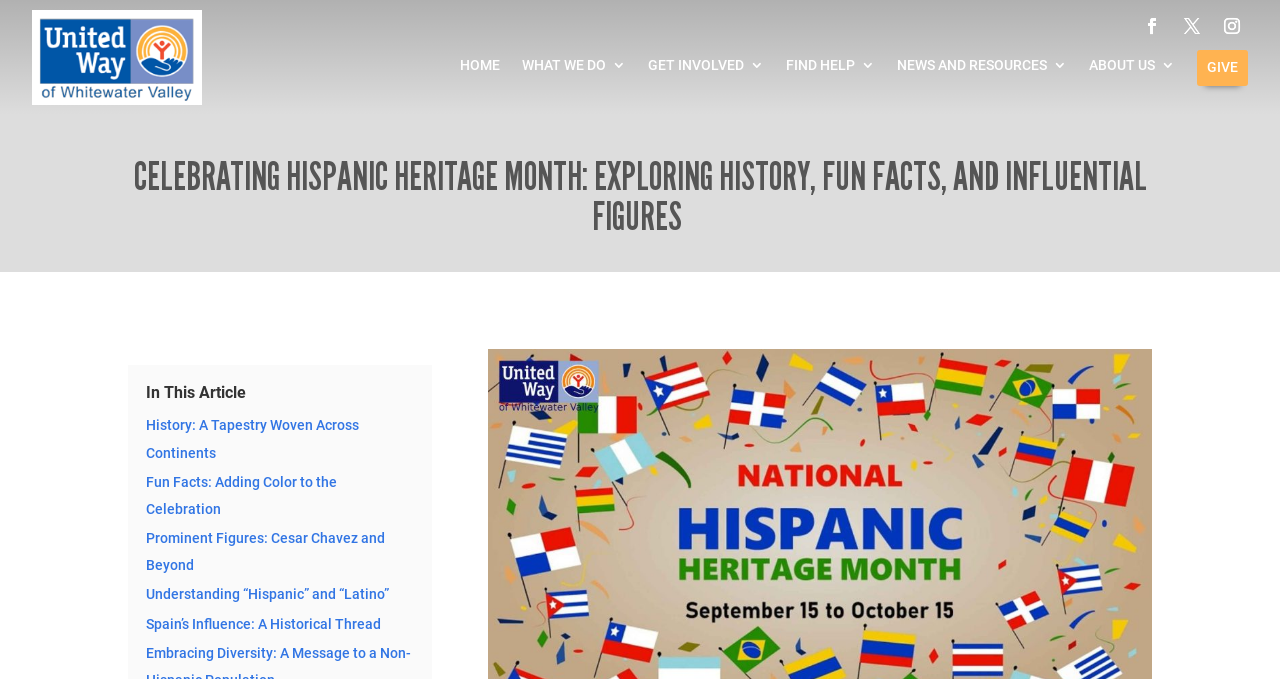Analyze the image and provide a detailed answer to the question: What is the first topic discussed in the article?

The article is divided into sections, and the first section is titled 'History: A Tapestry Woven Across Continents', indicating that the first topic discussed is history.